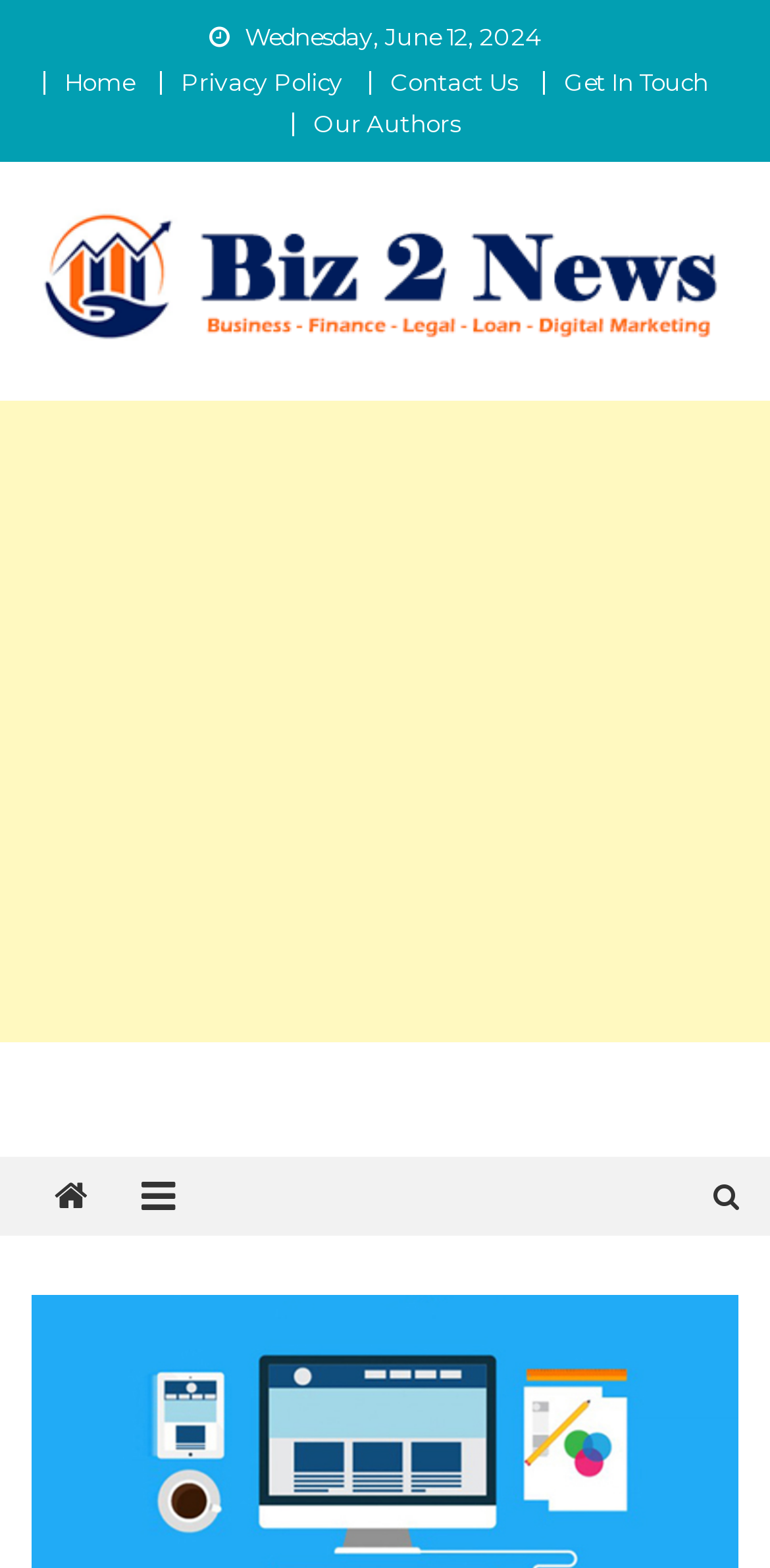Please answer the following question using a single word or phrase: 
What is the date displayed on the webpage?

Wednesday, June 12, 2024